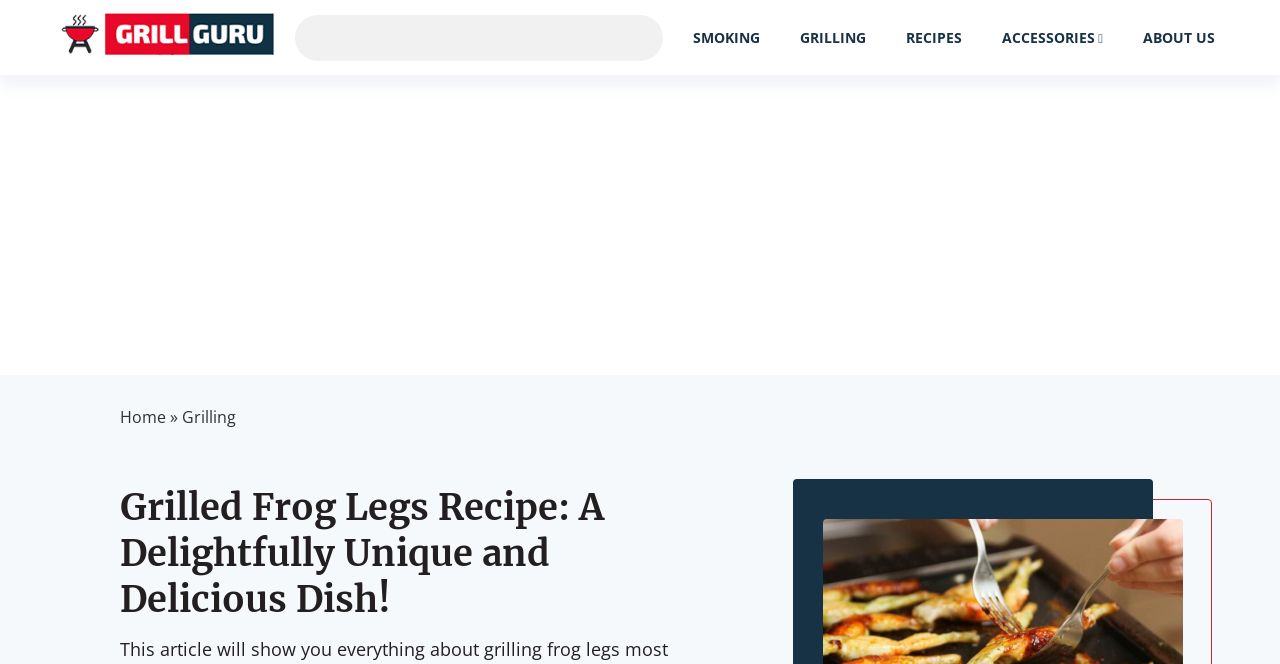Describe in detail what you see on the webpage.

The webpage is about a grilled frog legs recipe, with a focus on surprising guests on a grill night. At the top left, there is a link to "grillguru.org" accompanied by an image of the same name. Below this, there is an empty textbox and a button. 

To the right of these elements, there are five links: "SMOKING", "GRILLING", "RECIPES", "ACCESSORIES", and "ABOUT US". These links are positioned horizontally, with "SMOKING" on the left and "ABOUT US" on the right.

Below these links, there is a large advertisement iframe that spans most of the width of the page. Above the advertisement, there is a navigation section with breadcrumbs, consisting of links to "Home" and "Grilling", separated by a "»" symbol.

The main content of the page is headed by a title, "Grilled Frog Legs Recipe: A Delightfully Unique and Delicious Dish!", which is positioned below the navigation section.